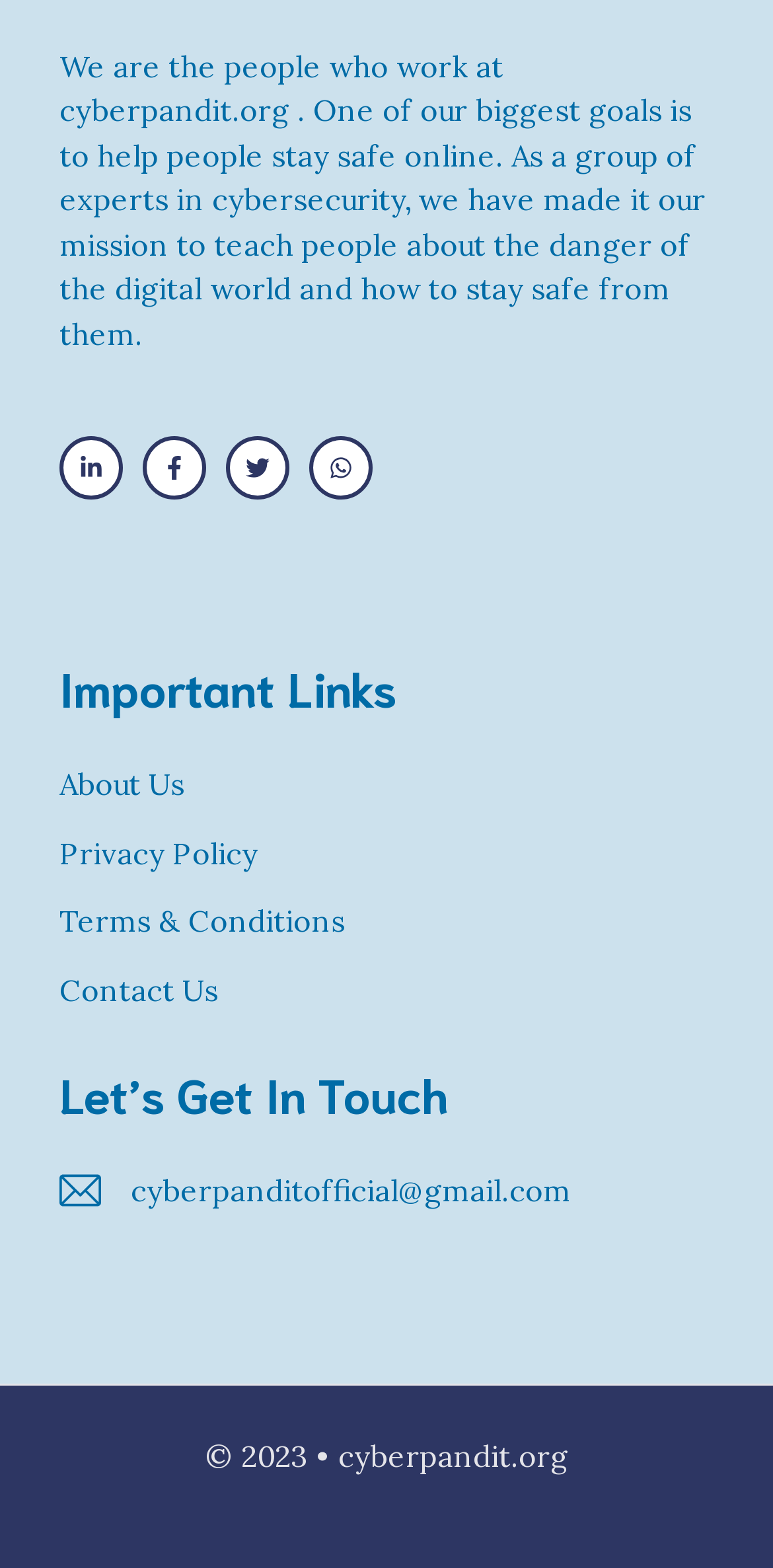From the webpage screenshot, predict the bounding box coordinates (top-left x, top-left y, bottom-right x, bottom-right y) for the UI element described here: Privacy Policy

[0.077, 0.532, 0.333, 0.556]